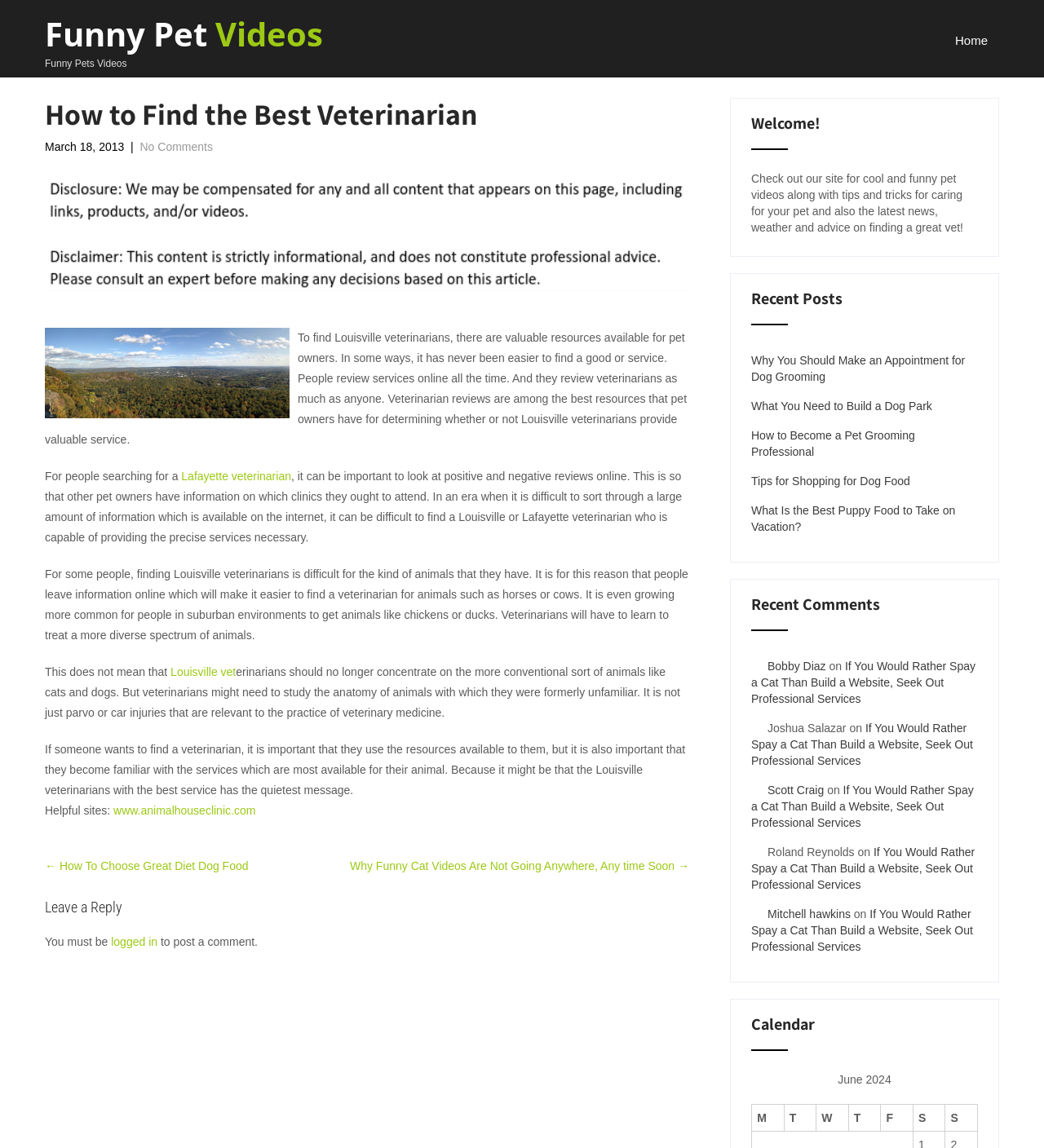What is the topic of the article?
Please provide a single word or phrase as the answer based on the screenshot.

Finding Louisville veterinarians